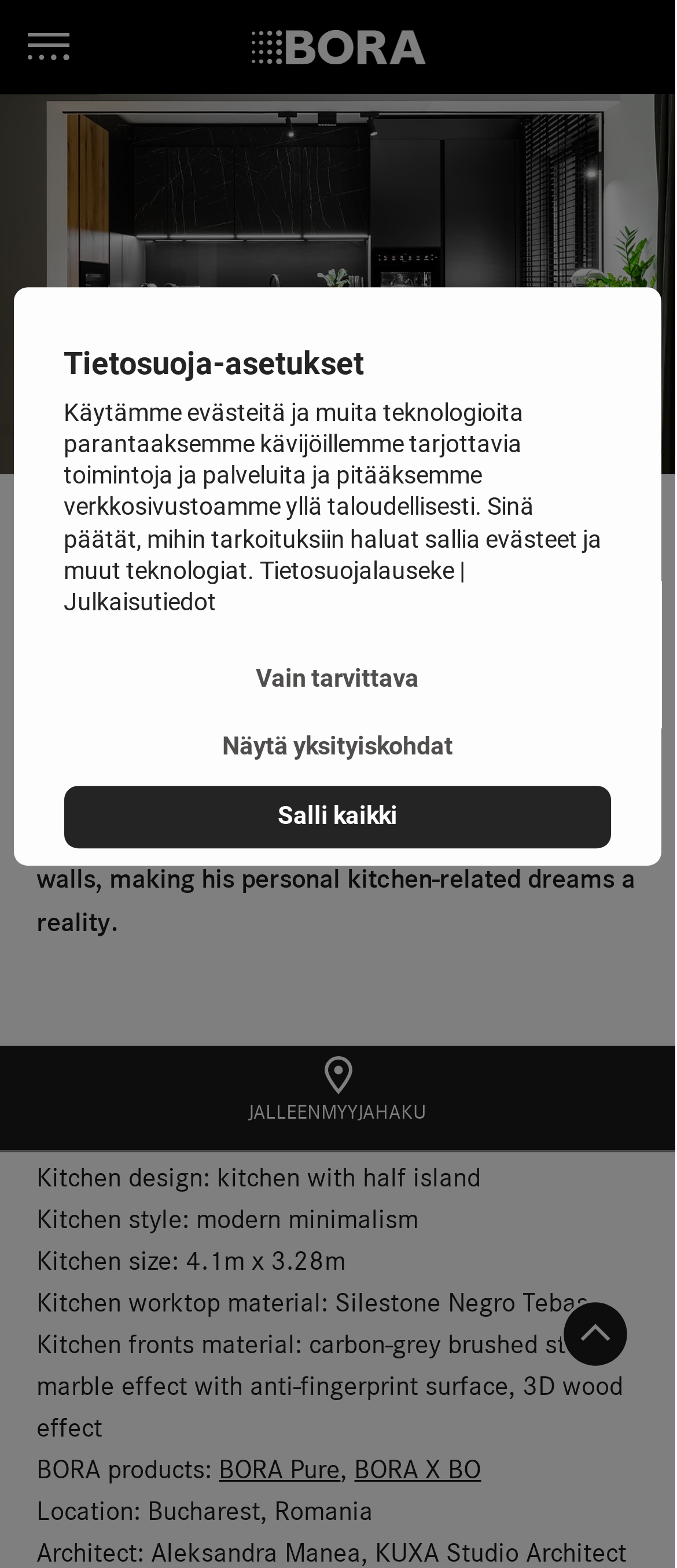Determine the bounding box of the UI component based on this description: "Salli kaikki". The bounding box coordinates should be four float values between 0 and 1, i.e., [left, top, right, bottom].

[0.094, 0.501, 0.904, 0.541]